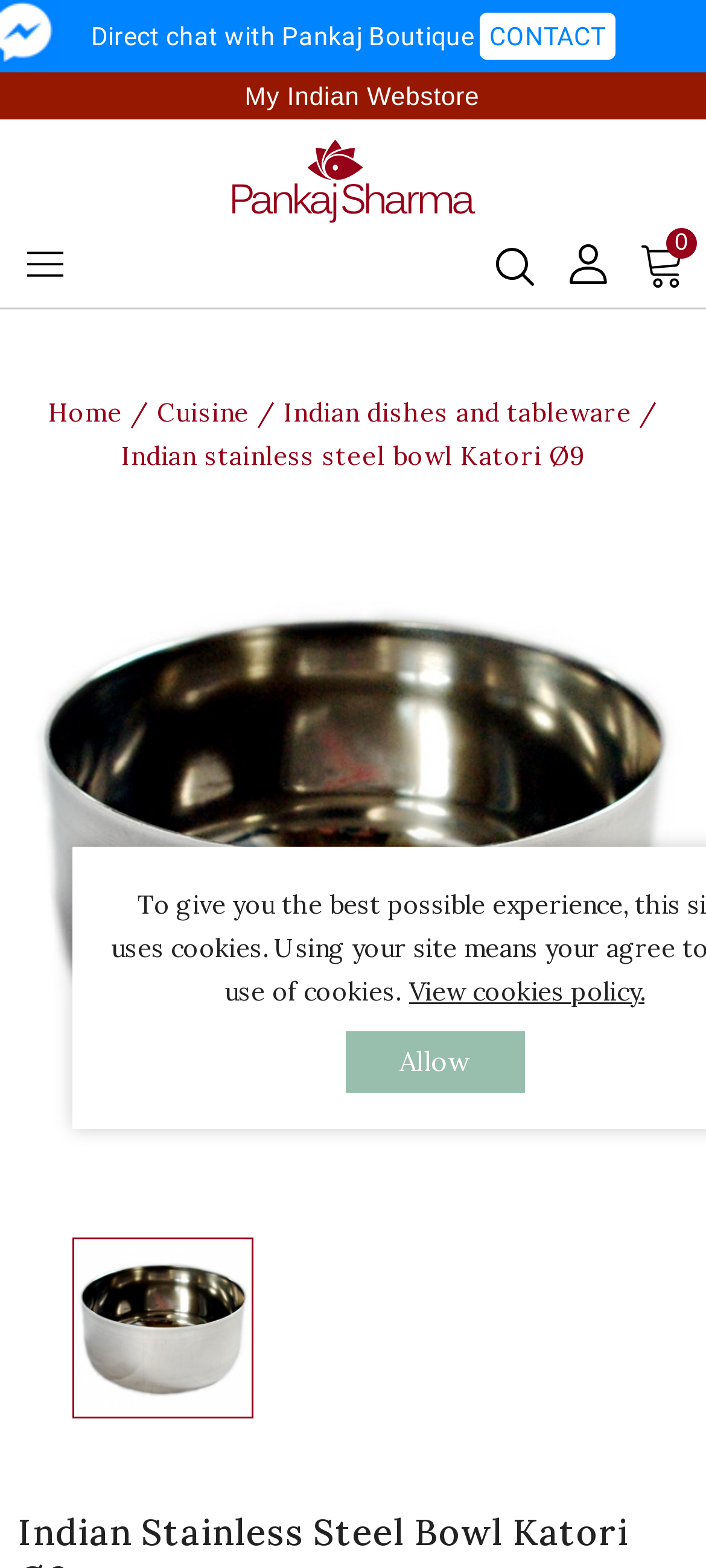Please specify the bounding box coordinates of the clickable region to carry out the following instruction: "View Indian dishes and tableware". The coordinates should be four float numbers between 0 and 1, in the format [left, top, right, bottom].

[0.402, 0.252, 0.905, 0.273]